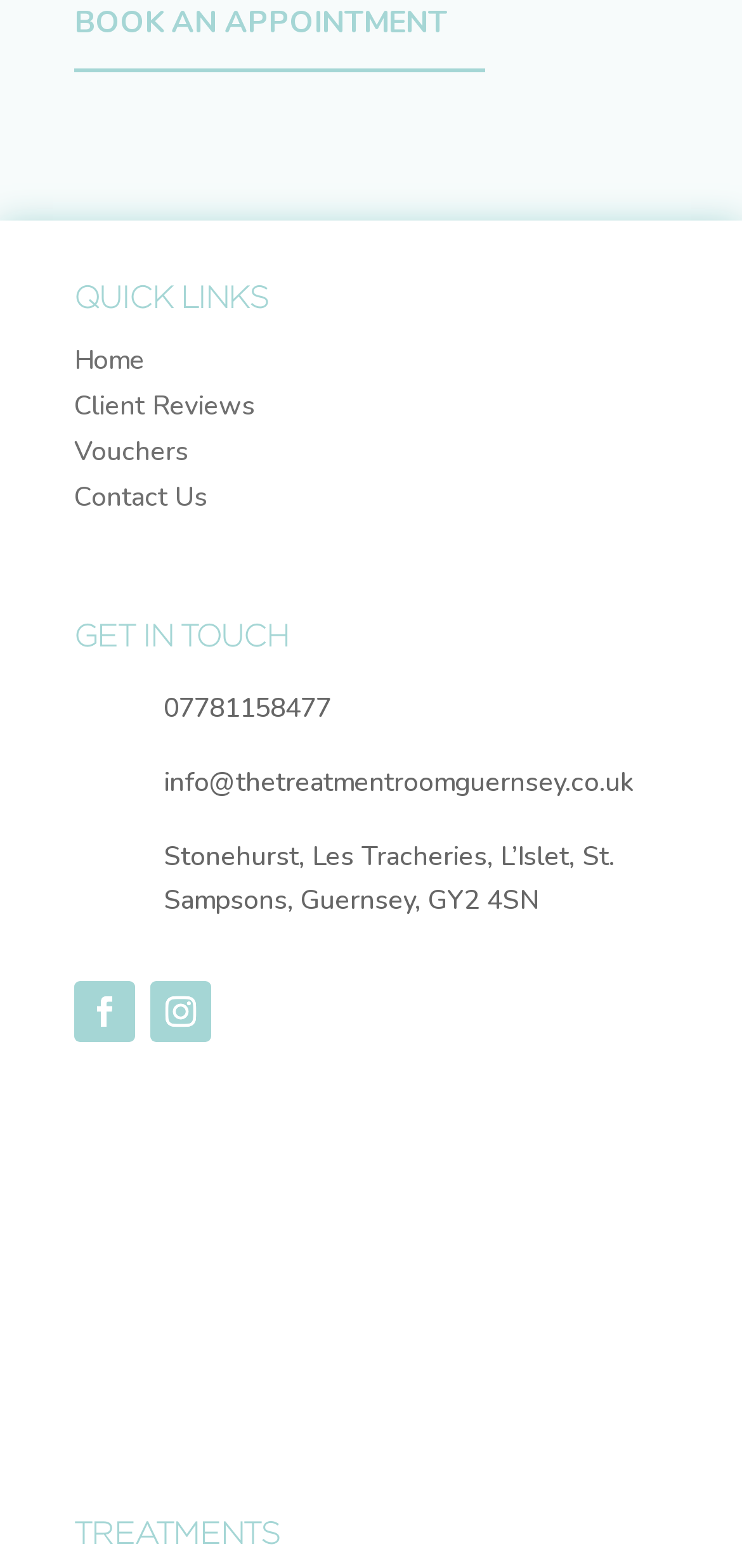Please give a succinct answer using a single word or phrase:
How many social media links are there?

2